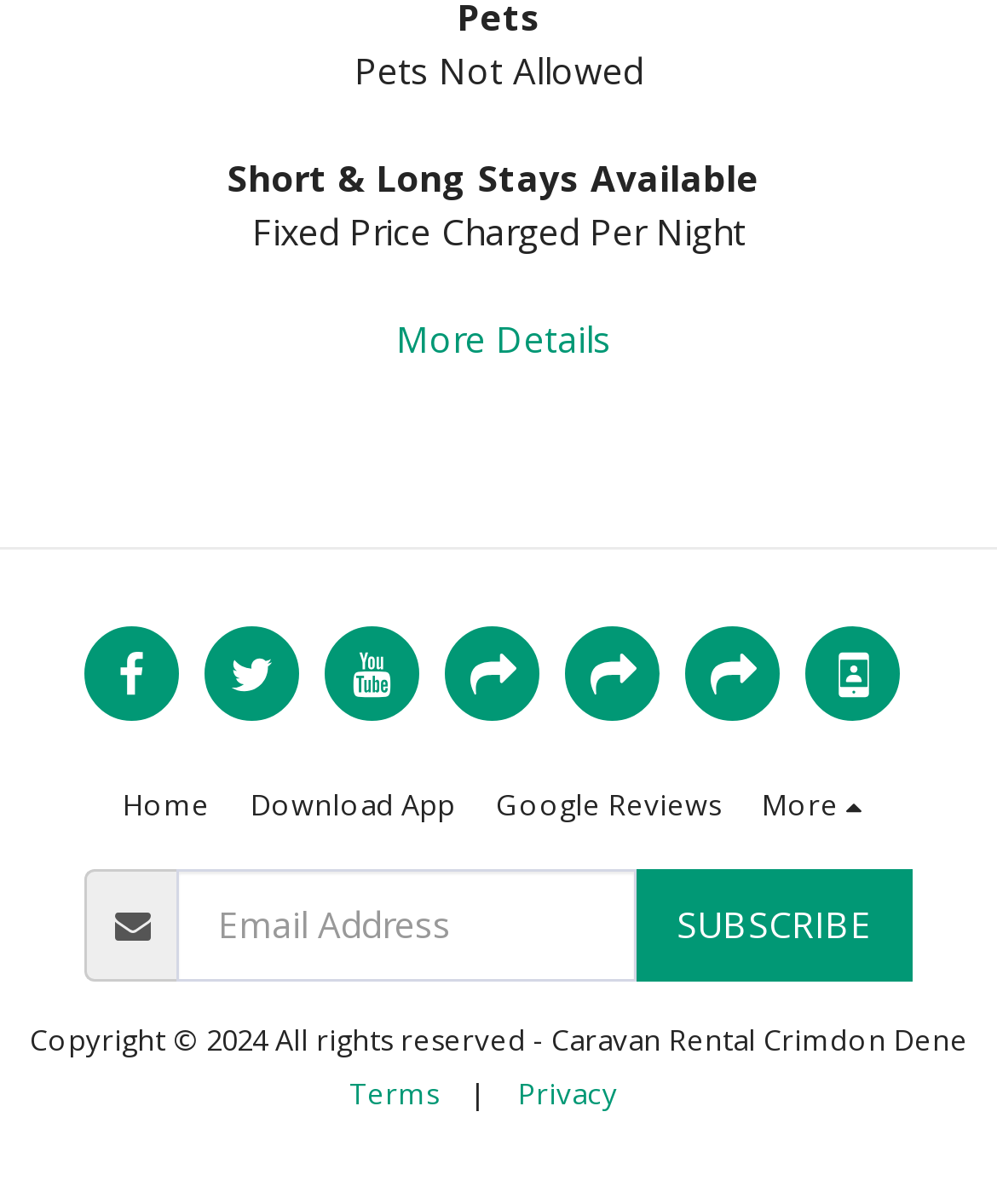Highlight the bounding box coordinates of the element that should be clicked to carry out the following instruction: "read the article about Melanin in the Paranormal Experience". The coordinates must be given as four float numbers ranging from 0 to 1, i.e., [left, top, right, bottom].

None